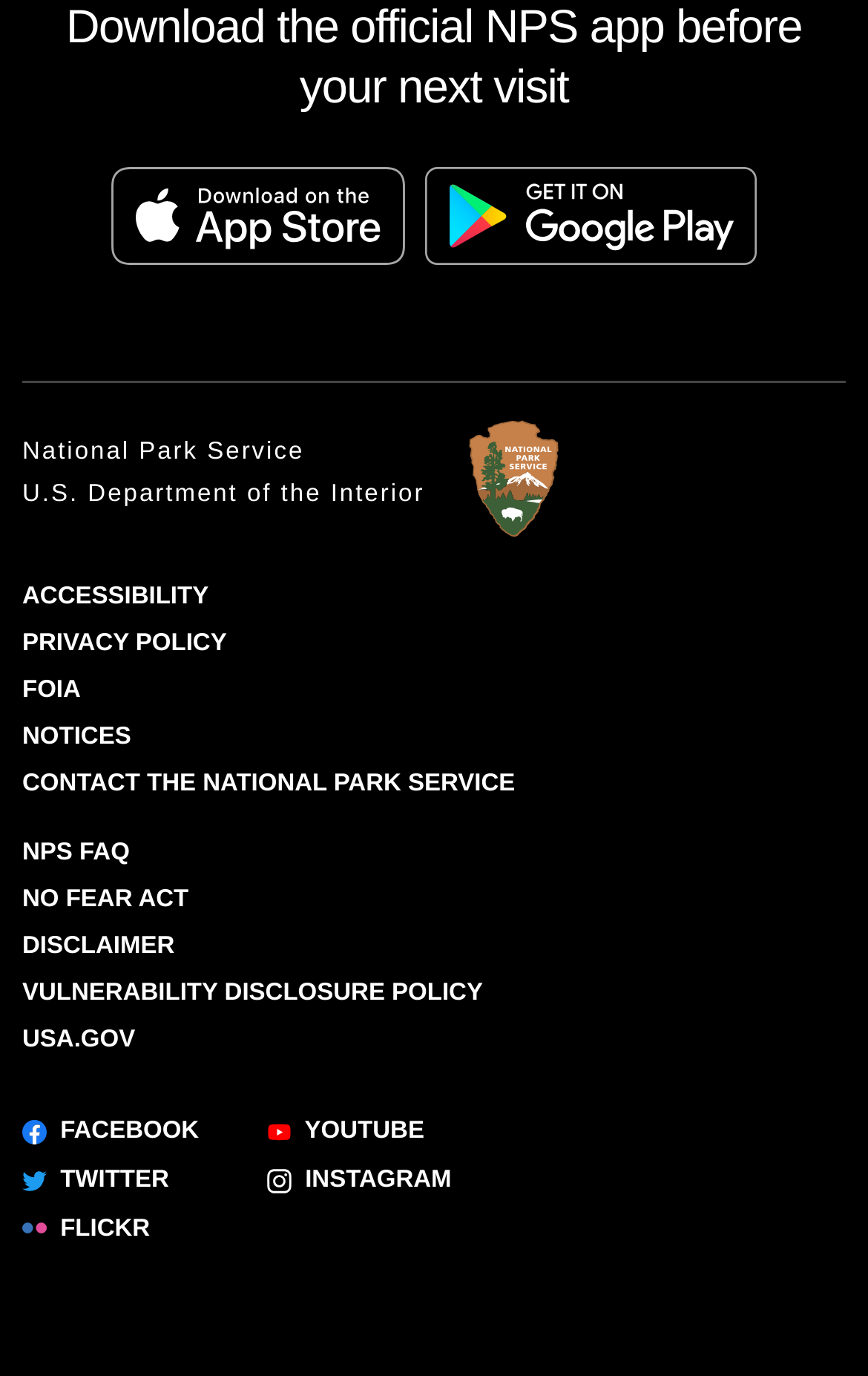Determine the bounding box coordinates of the region I should click to achieve the following instruction: "Add to Reading List". Ensure the bounding box coordinates are four float numbers between 0 and 1, i.e., [left, top, right, bottom].

None